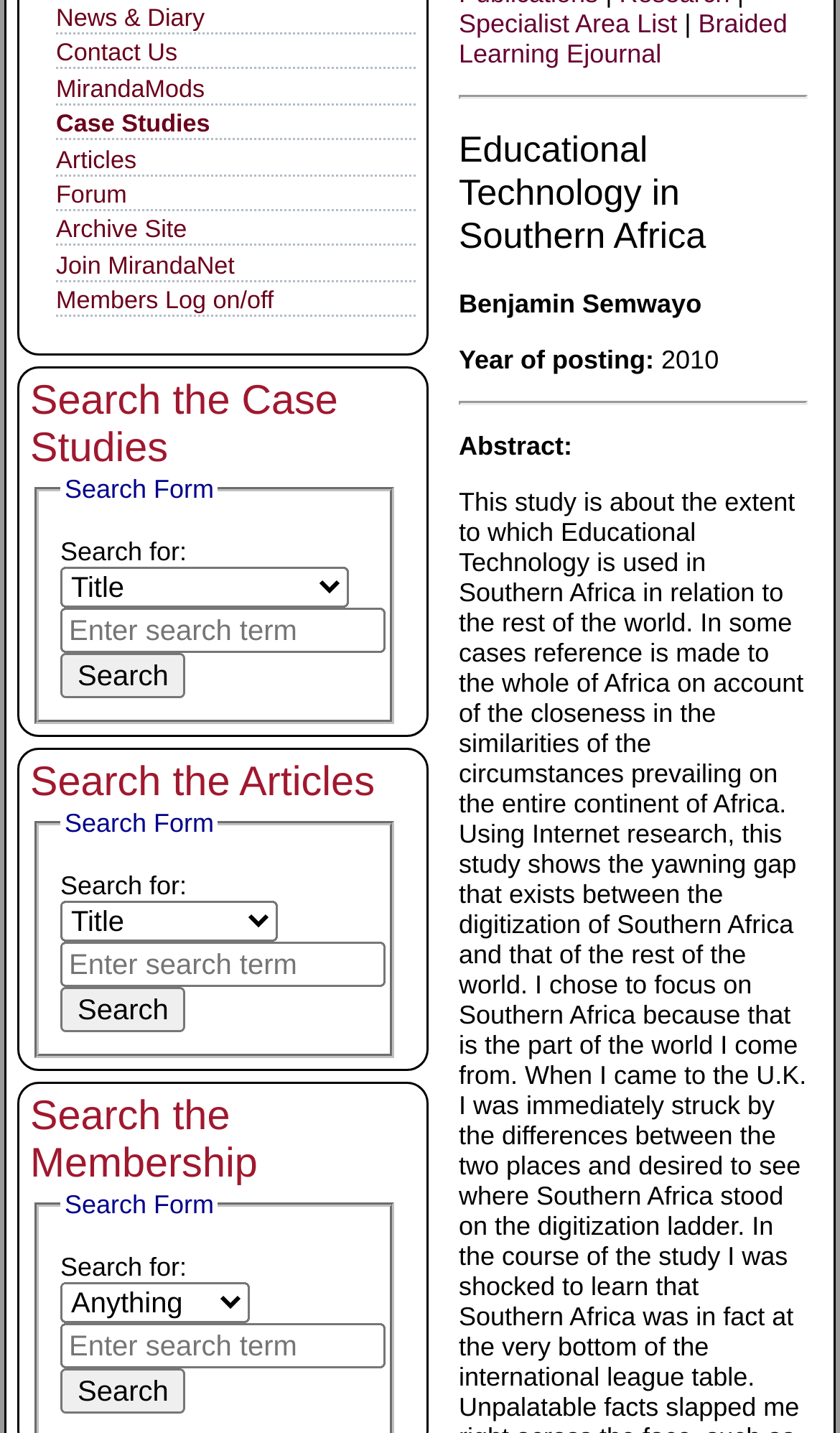Find the bounding box coordinates for the HTML element specified by: "MirandaMods".

[0.067, 0.054, 0.495, 0.072]